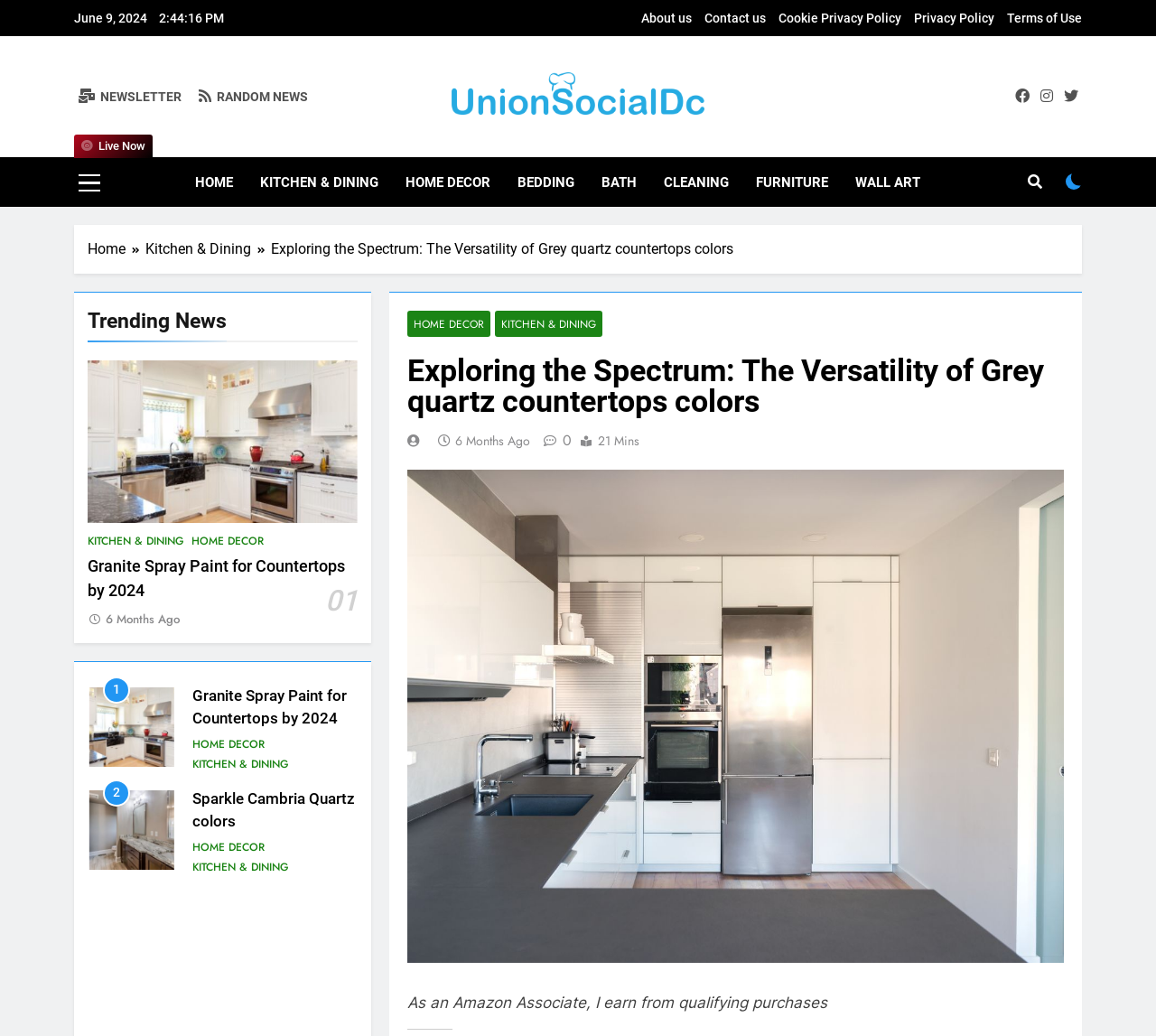Please identify the bounding box coordinates of the element that needs to be clicked to perform the following instruction: "Click on the 'HOME' link".

[0.157, 0.153, 0.213, 0.2]